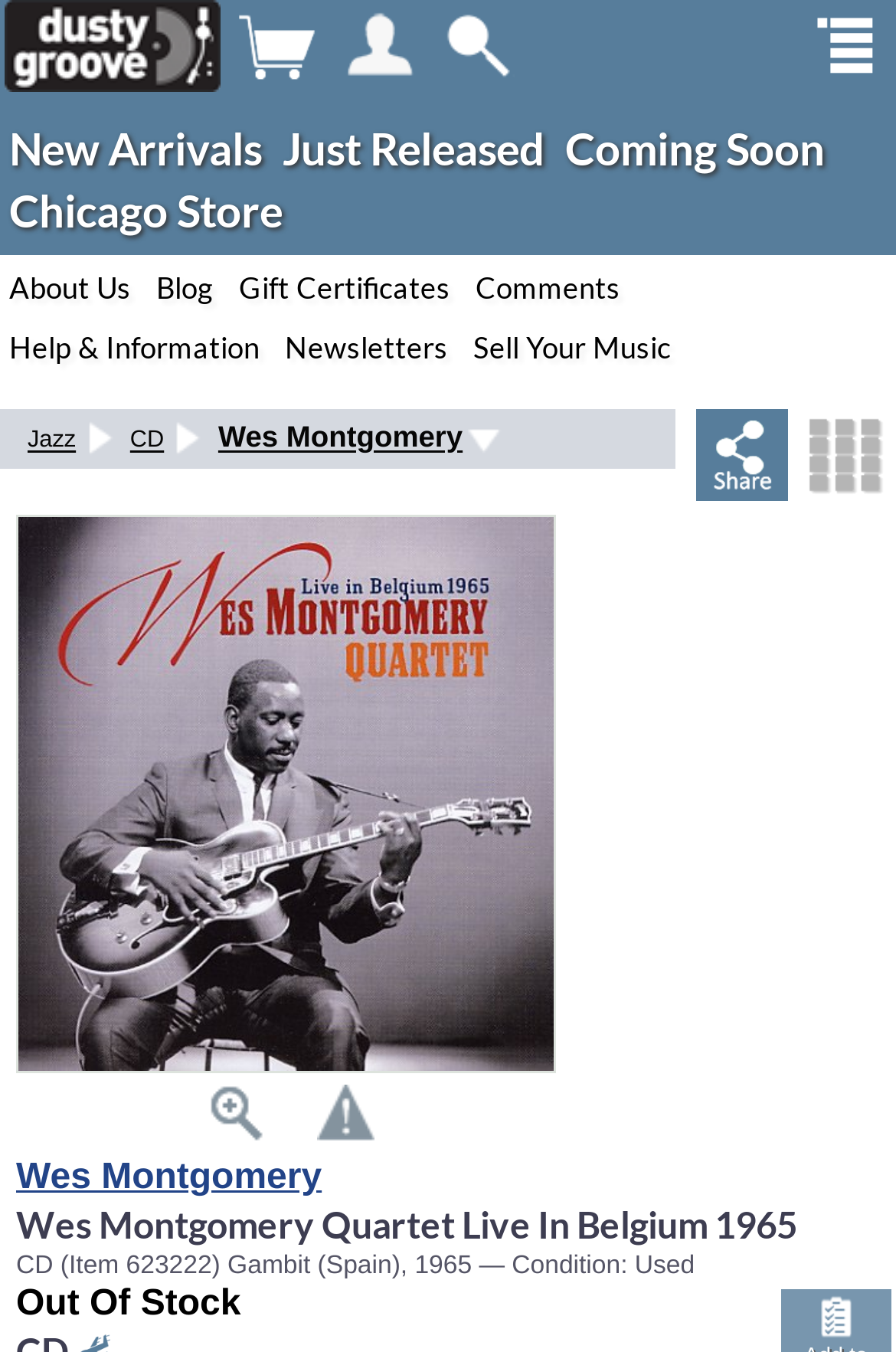Can you pinpoint the bounding box coordinates for the clickable element required for this instruction: "Enlarge the CD cover art"? The coordinates should be four float numbers between 0 and 1, i.e., [left, top, right, bottom].

[0.234, 0.829, 0.298, 0.849]